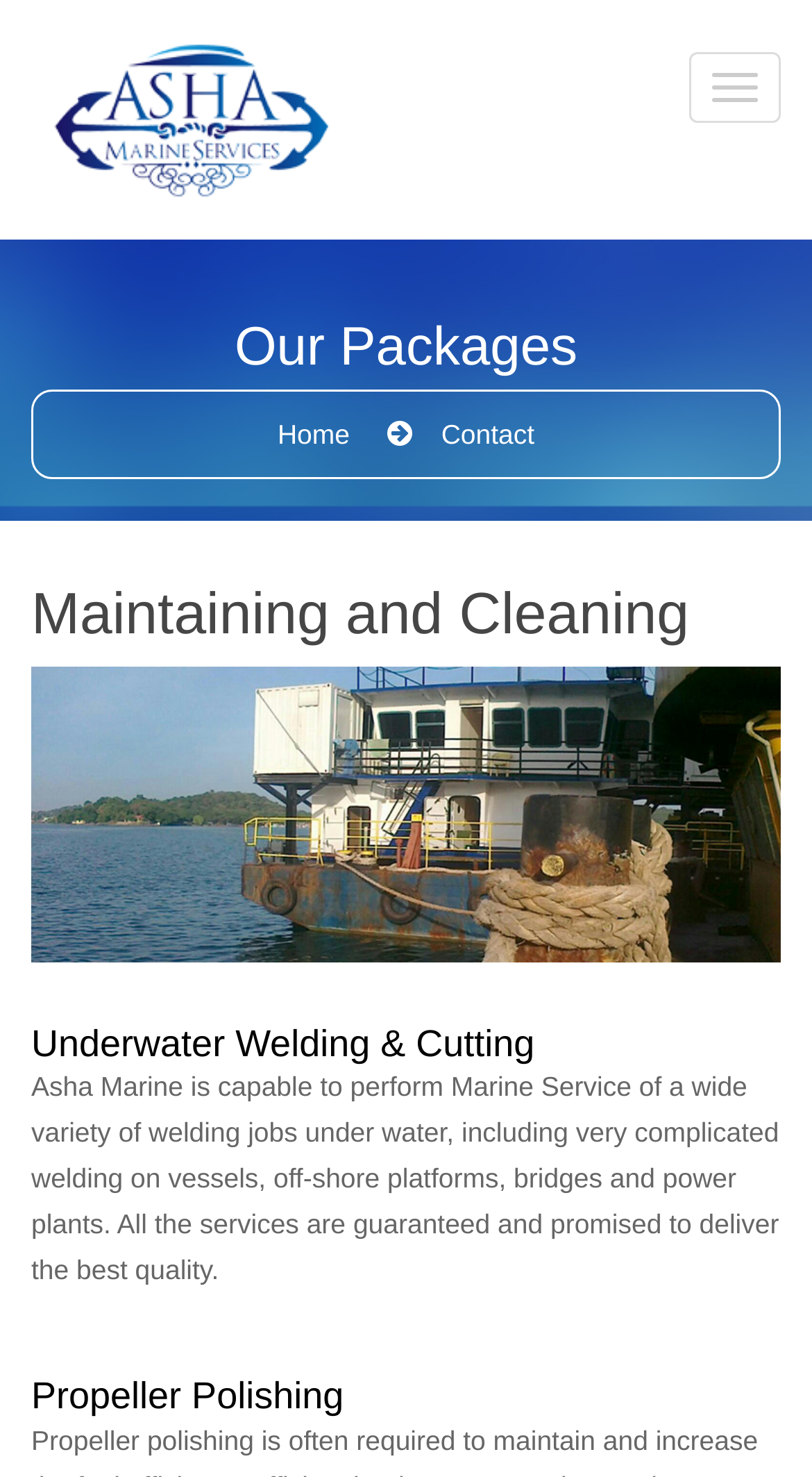What is the purpose of Propeller Polishing?
Examine the image and give a concise answer in one word or a short phrase.

Not specified